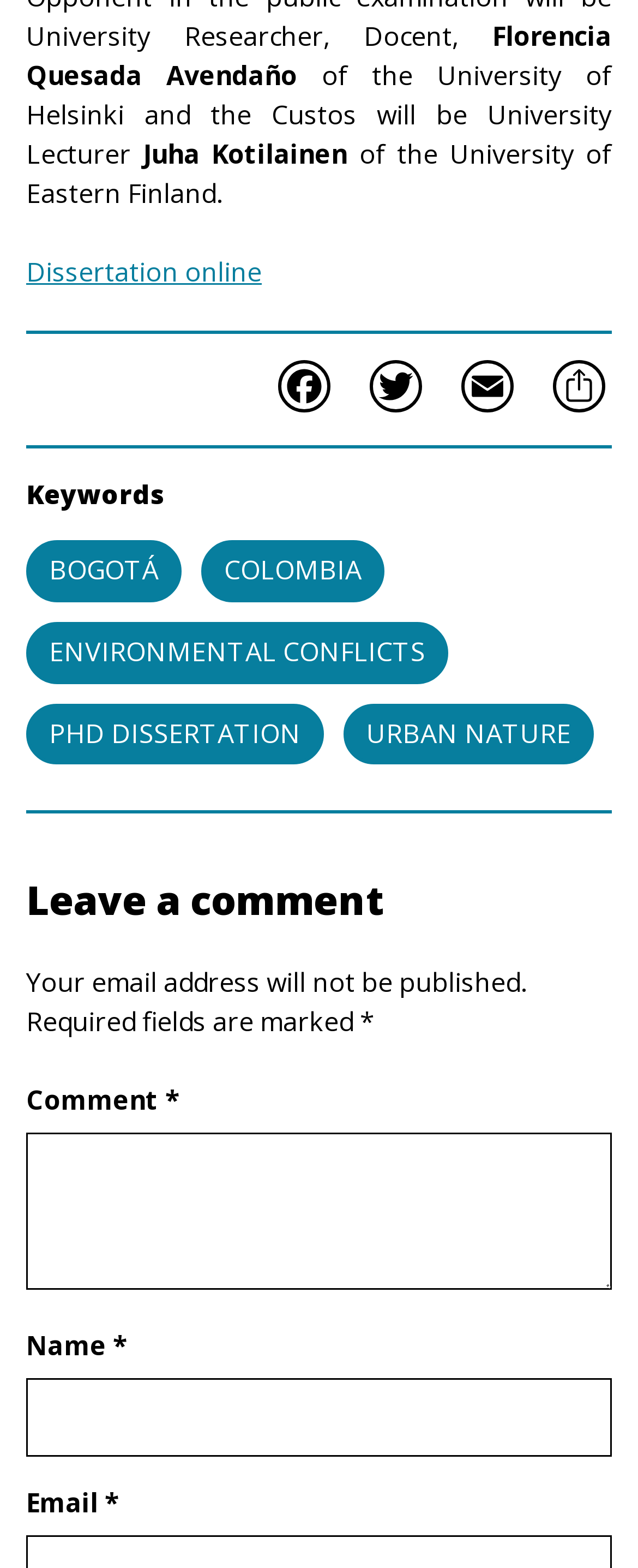Identify the bounding box of the UI element that matches this description: "Dissertation online".

[0.041, 0.162, 0.41, 0.185]